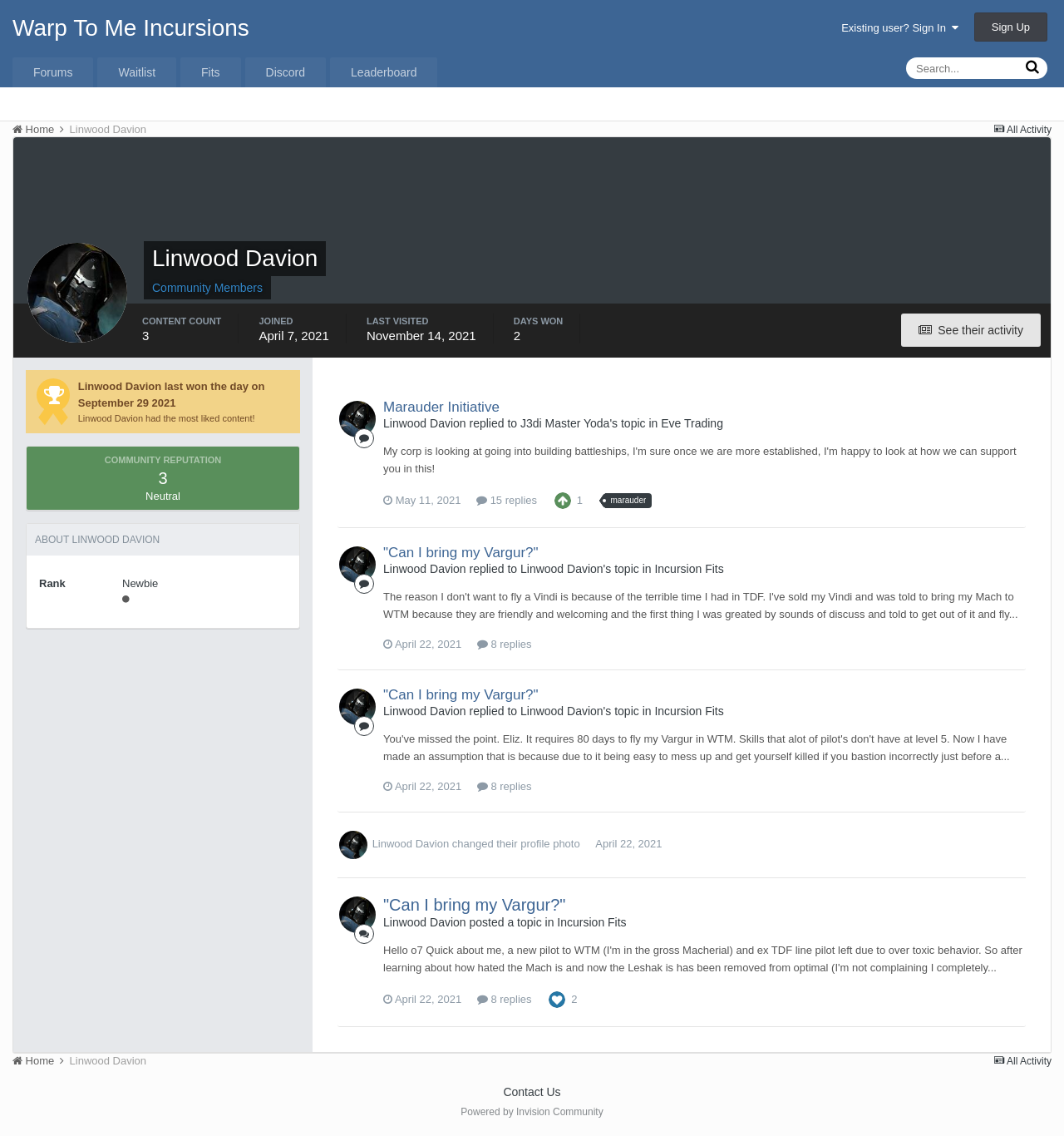Select the bounding box coordinates of the element I need to click to carry out the following instruction: "Check the community reputation".

[0.03, 0.398, 0.276, 0.411]